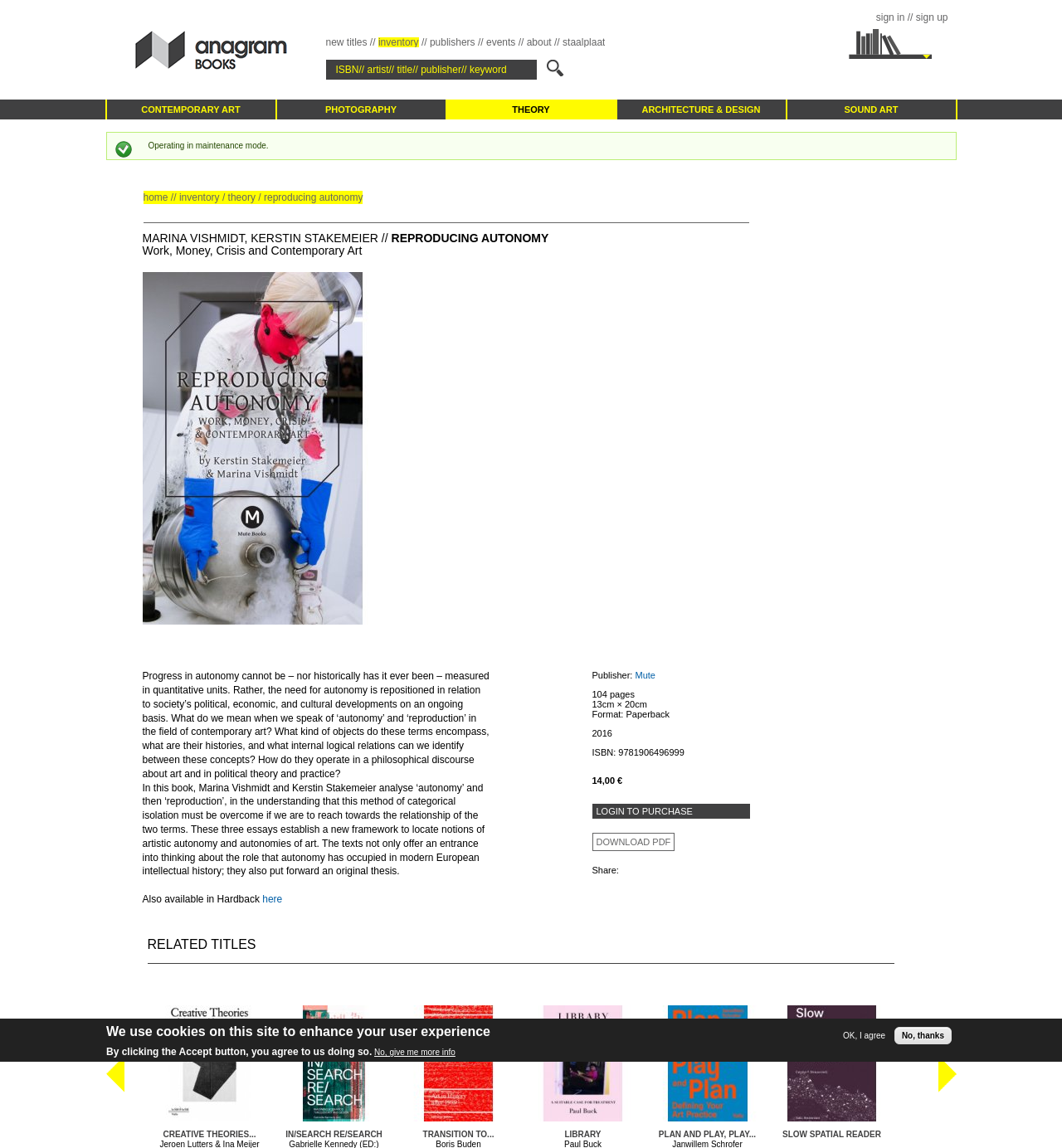What is the price of the book?
Give a single word or phrase answer based on the content of the image.

14,00 €